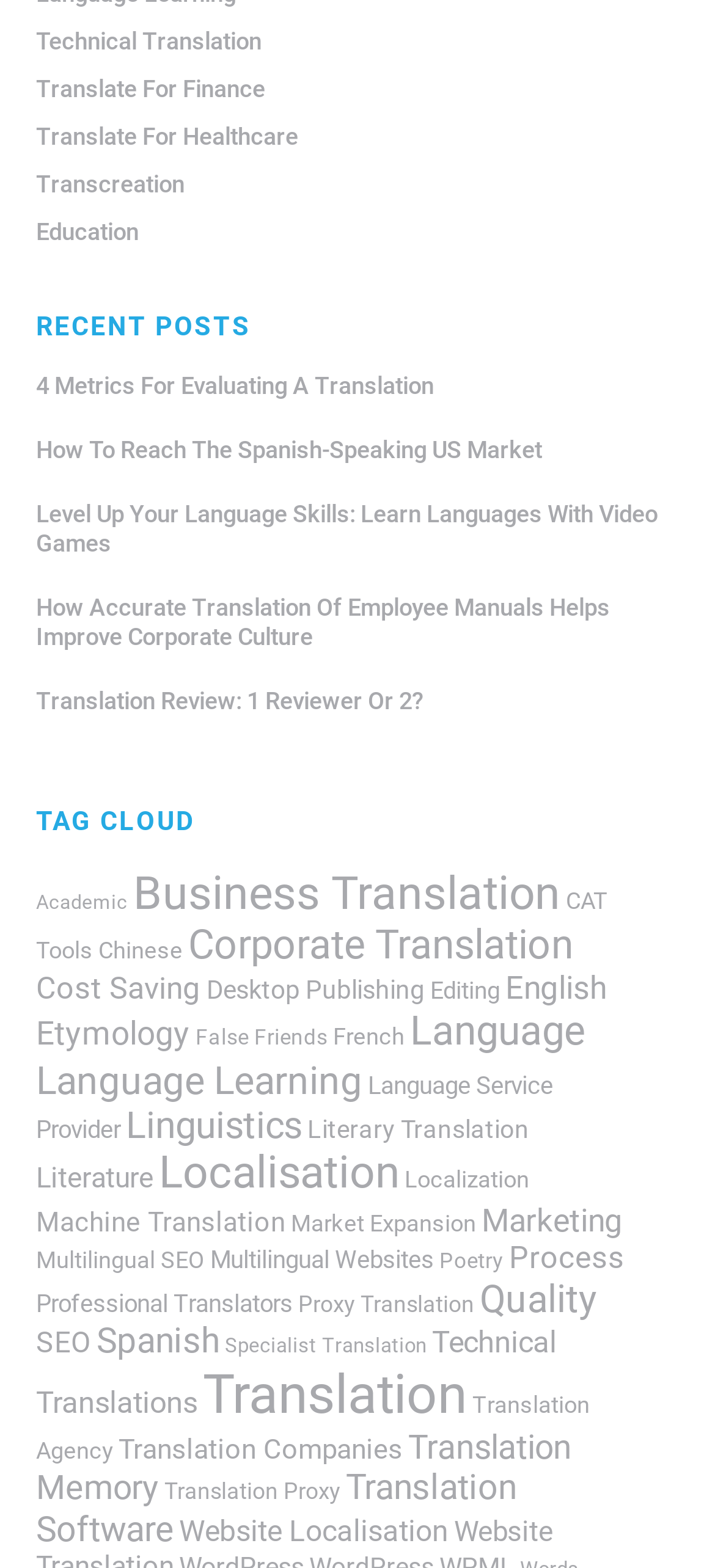What is the category with the most items?
Answer the question in a detailed and comprehensive manner.

I looked at the links under the 'TAG CLOUD' heading and found the category with the most items to be 'Translation' with 258 items.